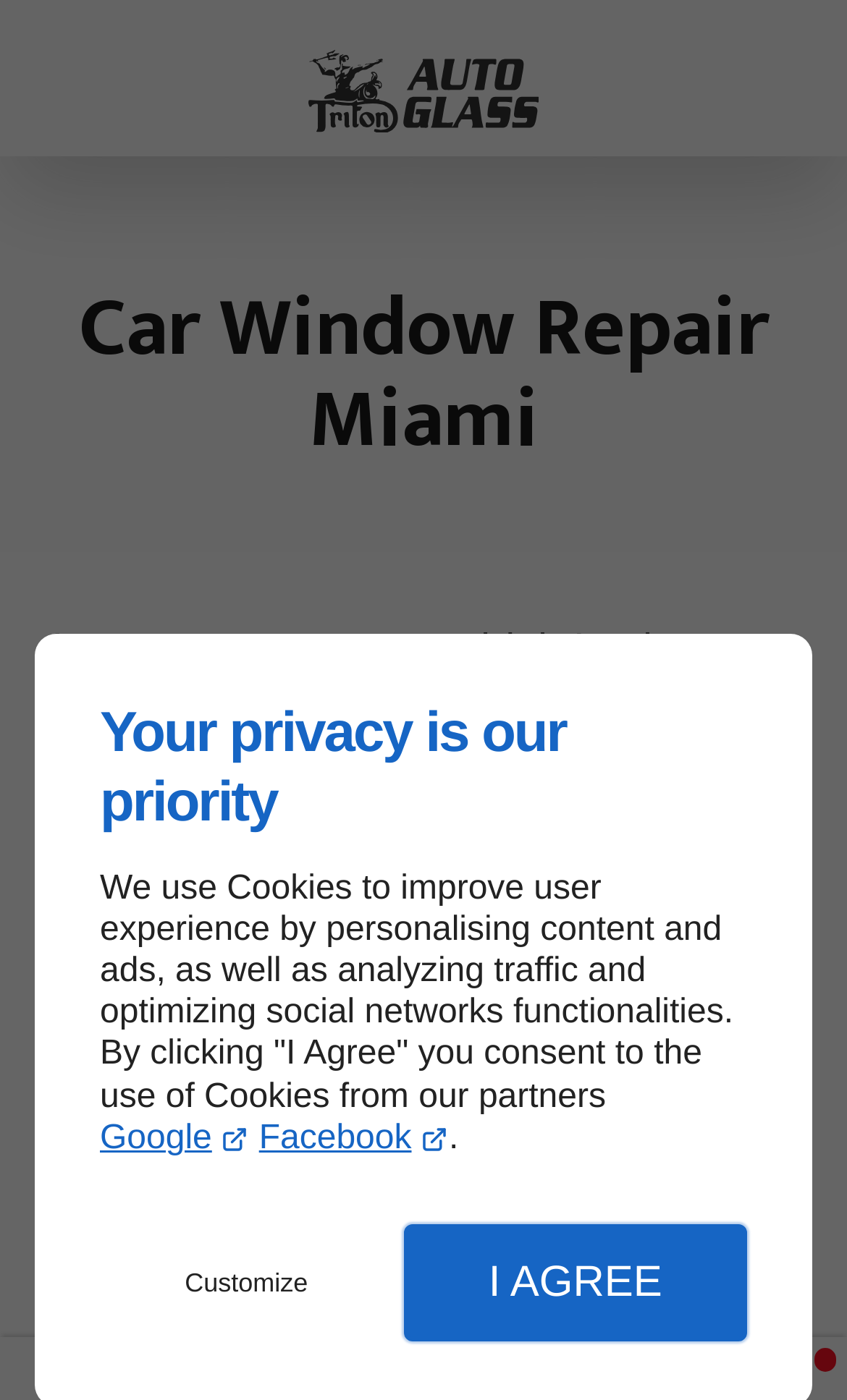Please determine the headline of the webpage and provide its content.

Car Window Repair Miami